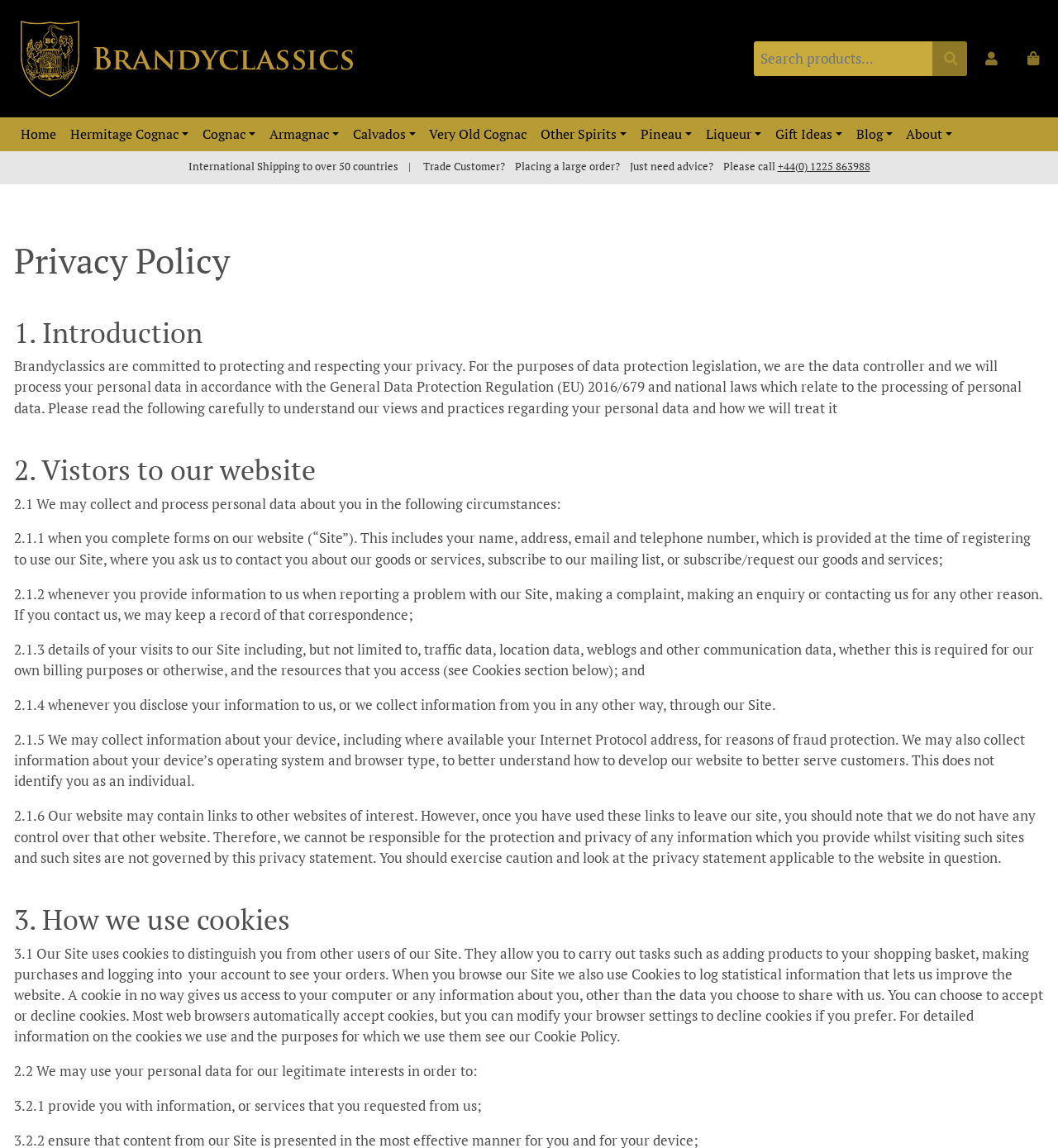Identify the bounding box coordinates of the region I need to click to complete this instruction: "View Hermitage Cognac".

[0.06, 0.103, 0.185, 0.132]